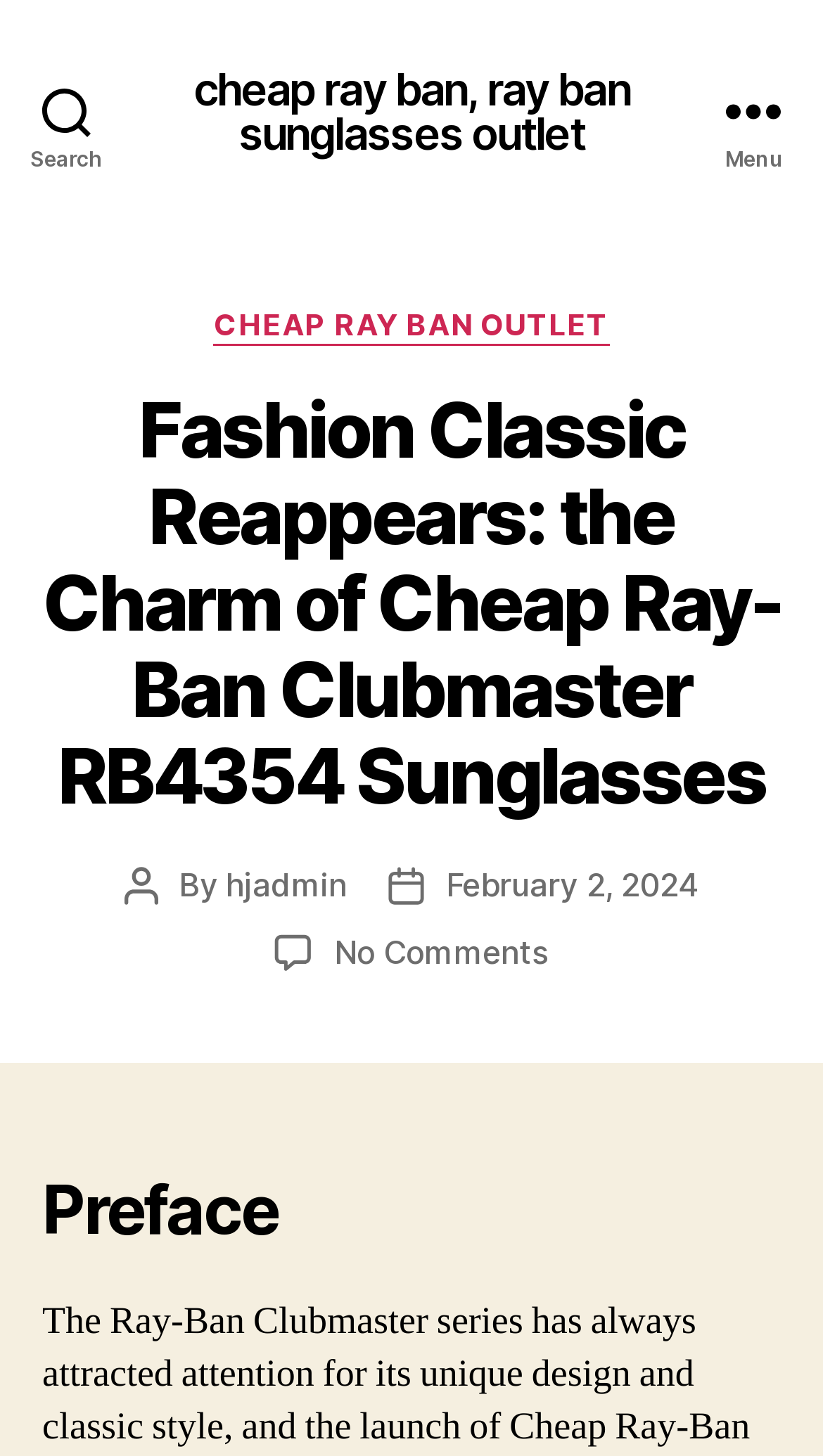Provide the bounding box coordinates of the HTML element this sentence describes: "cheap ray ban outlet". The bounding box coordinates consist of four float numbers between 0 and 1, i.e., [left, top, right, bottom].

[0.26, 0.21, 0.74, 0.237]